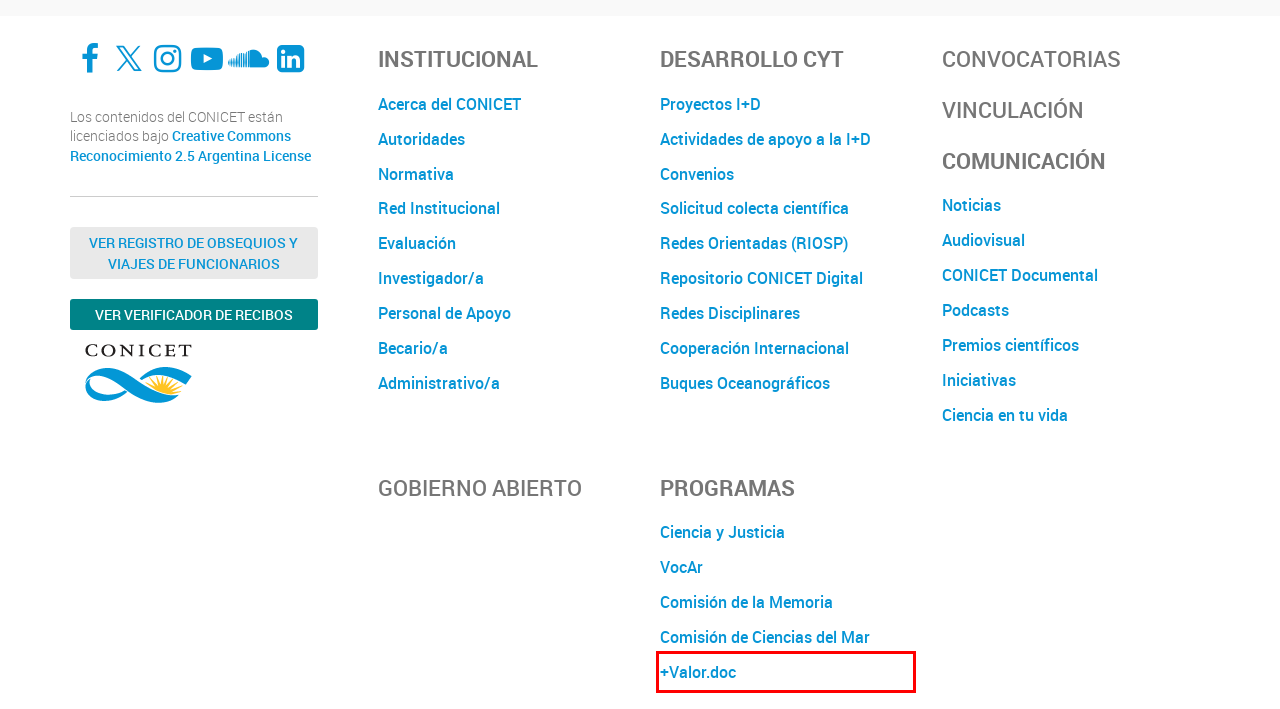You have a screenshot of a webpage with an element surrounded by a red bounding box. Choose the webpage description that best describes the new page after clicking the element inside the red bounding box. Here are the candidates:
A. CONICET Digital | CONICET
B. Solicitud colecta científica | CONICET – Proyectos de Investigación
C. Redes Disciplinares | CONICET – Proyectos de Investigación
D. CONICET – Red Institucional
E. Acerca del CONICET | CONICET
F. Verificador
G. Buques Oceanográficos | CONICET – Proyectos de Investigación
H. +Valor.doc | +Valor.doc – Sumando Doctores al Desarrollo de la Argentina

H